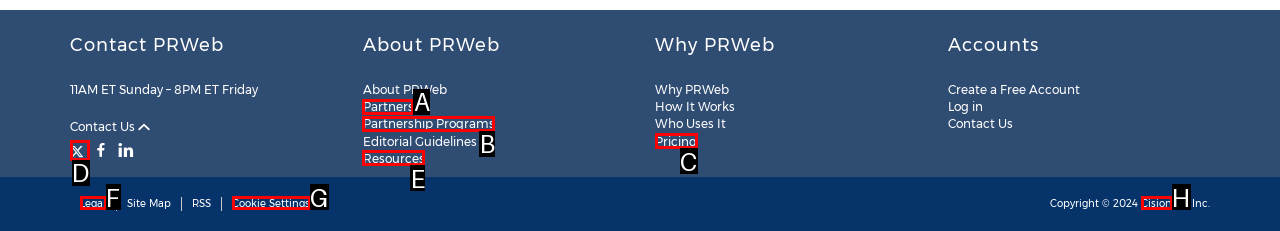Identify the correct lettered option to click in order to perform this task: View PRWeb's resources. Respond with the letter.

E